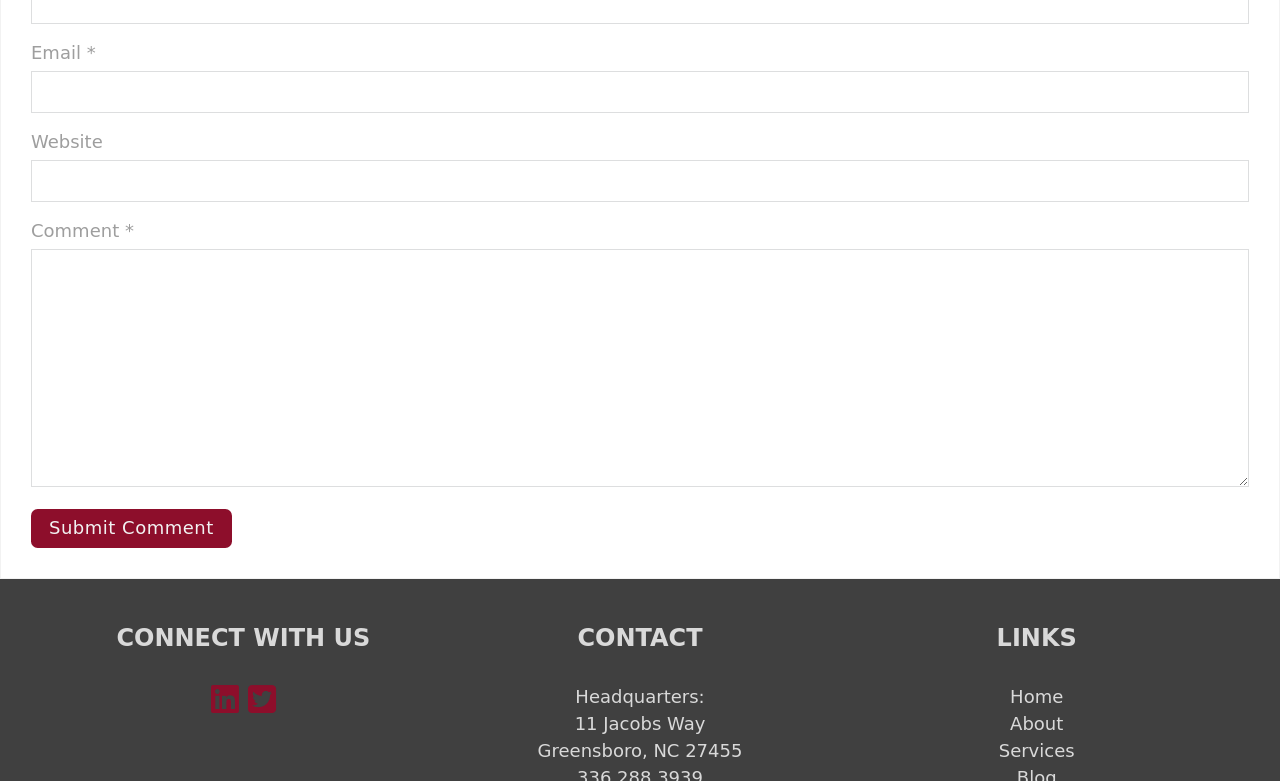Provide a brief response in the form of a single word or phrase:
Is the website field required?

No